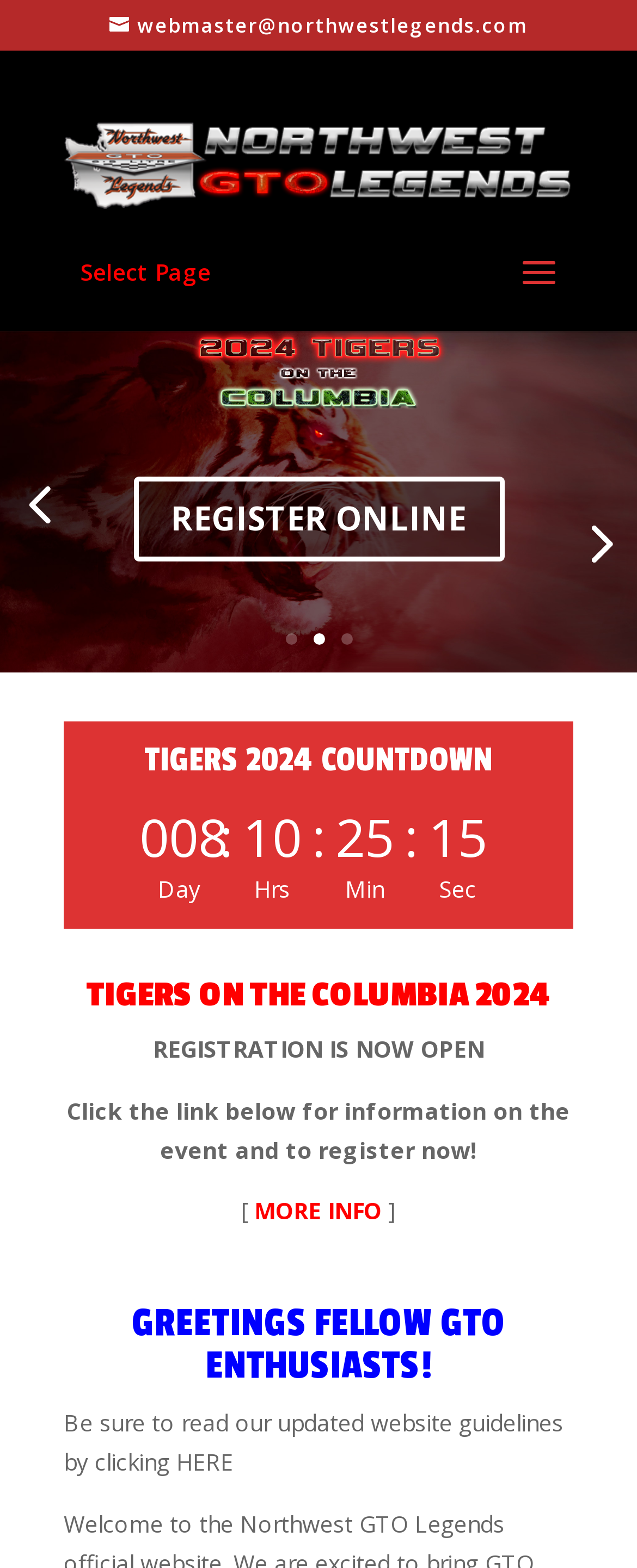Identify the bounding box coordinates for the UI element described as follows: REGISTER ONLINE. Use the format (top-left x, top-left y, bottom-right x, bottom-right y) and ensure all values are floating point numbers between 0 and 1.

[0.209, 0.304, 0.791, 0.358]